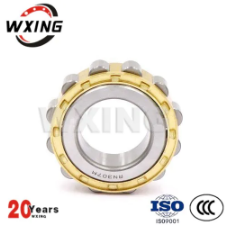Please look at the image and answer the question with a detailed explanation: What is the brand logo displayed on the product?

The brand logo 'WXING' is prominently displayed on the product, as mentioned in the caption, which reinforces its identity alongside a banner noting 20 years of industry experience.